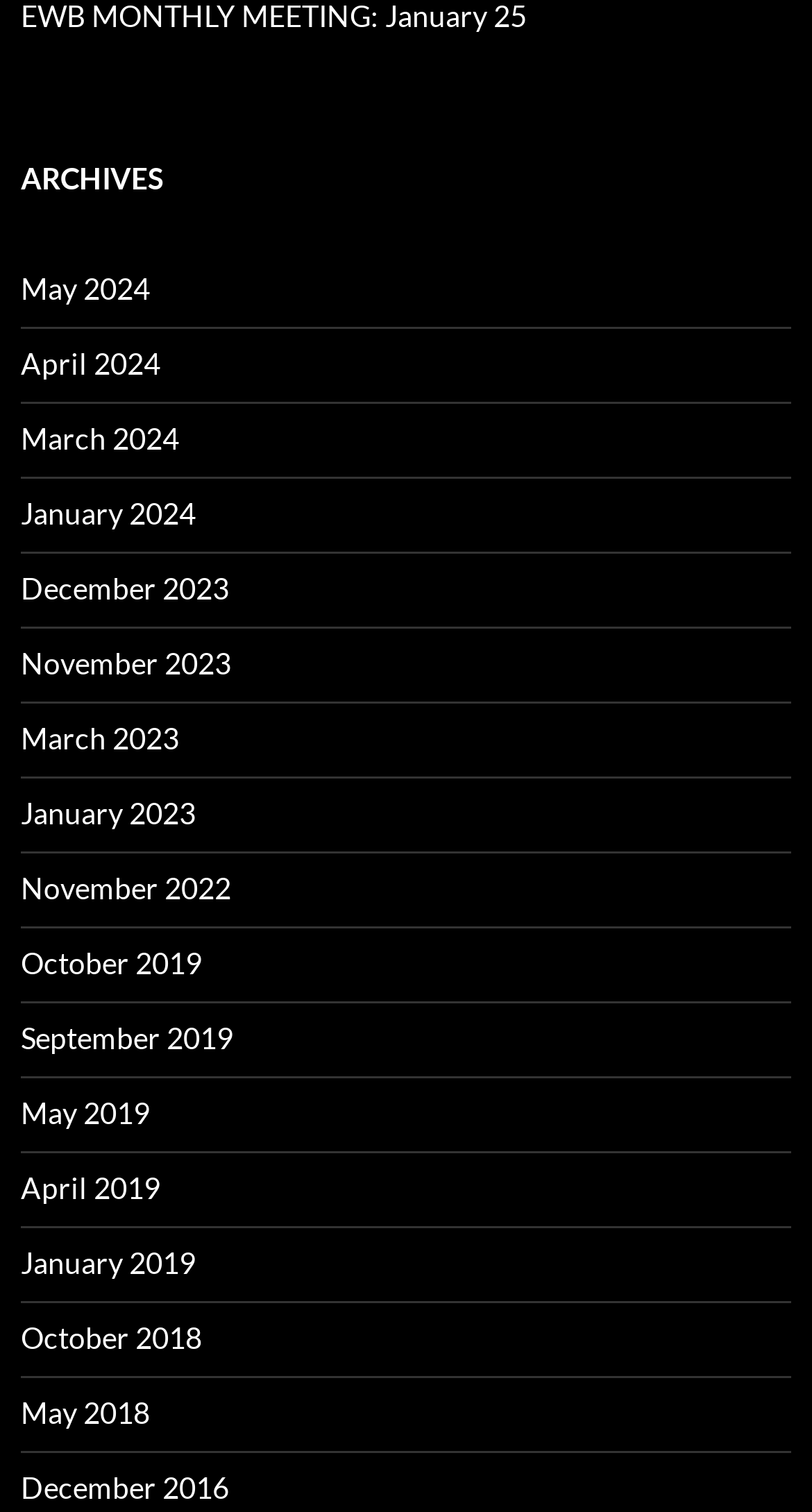How many links are there for the year 2019?
Examine the image and give a concise answer in one word or a short phrase.

3